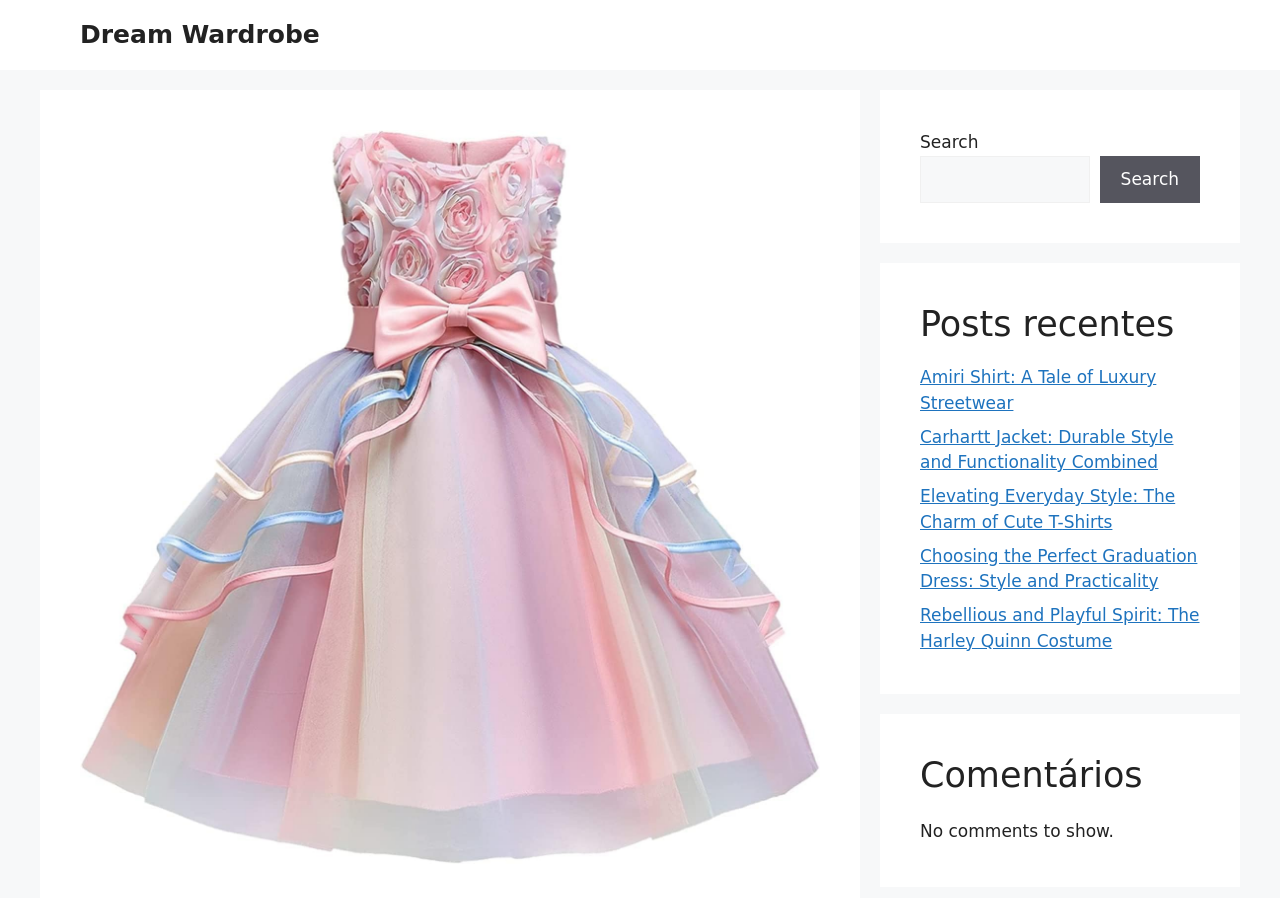Find the primary header on the webpage and provide its text.

Enchanting Moments: Five Children’s Special Occasion Dresses for Magical Occasions